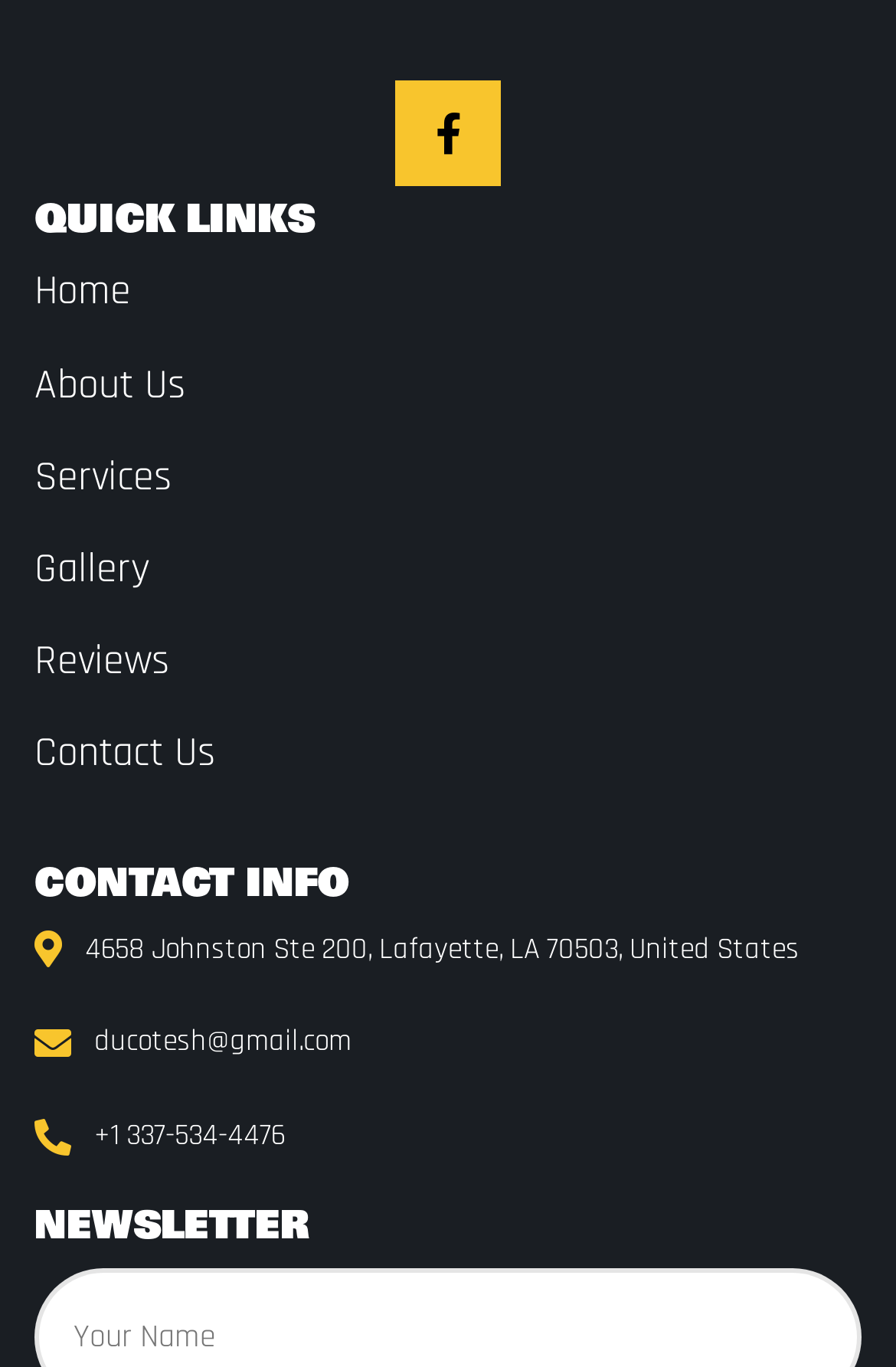Answer the following query concisely with a single word or phrase:
What is the phone number listed on the webpage?

+1 337-534-4476